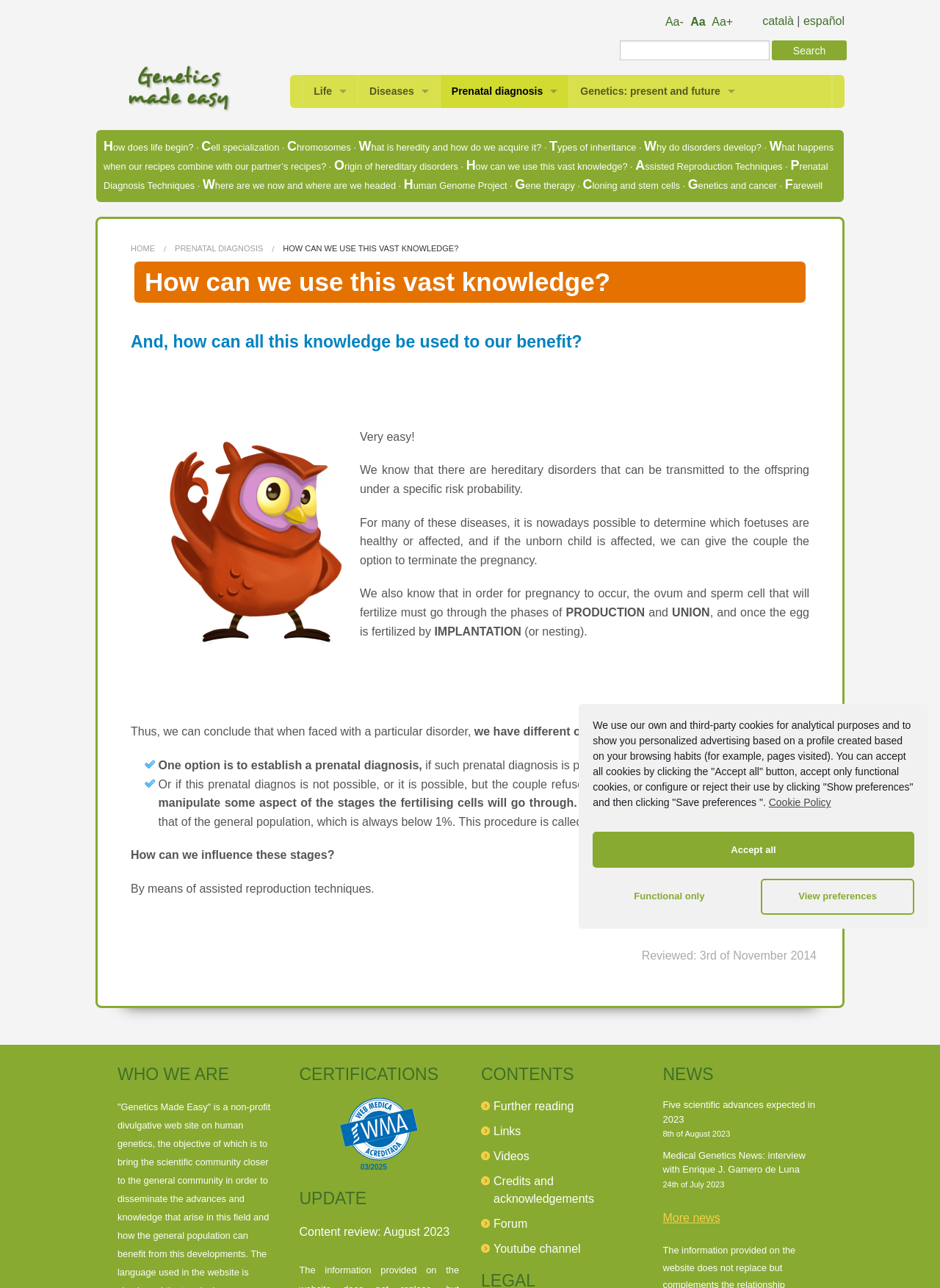Find the headline of the webpage and generate its text content.

How can we use this vast knowledge?